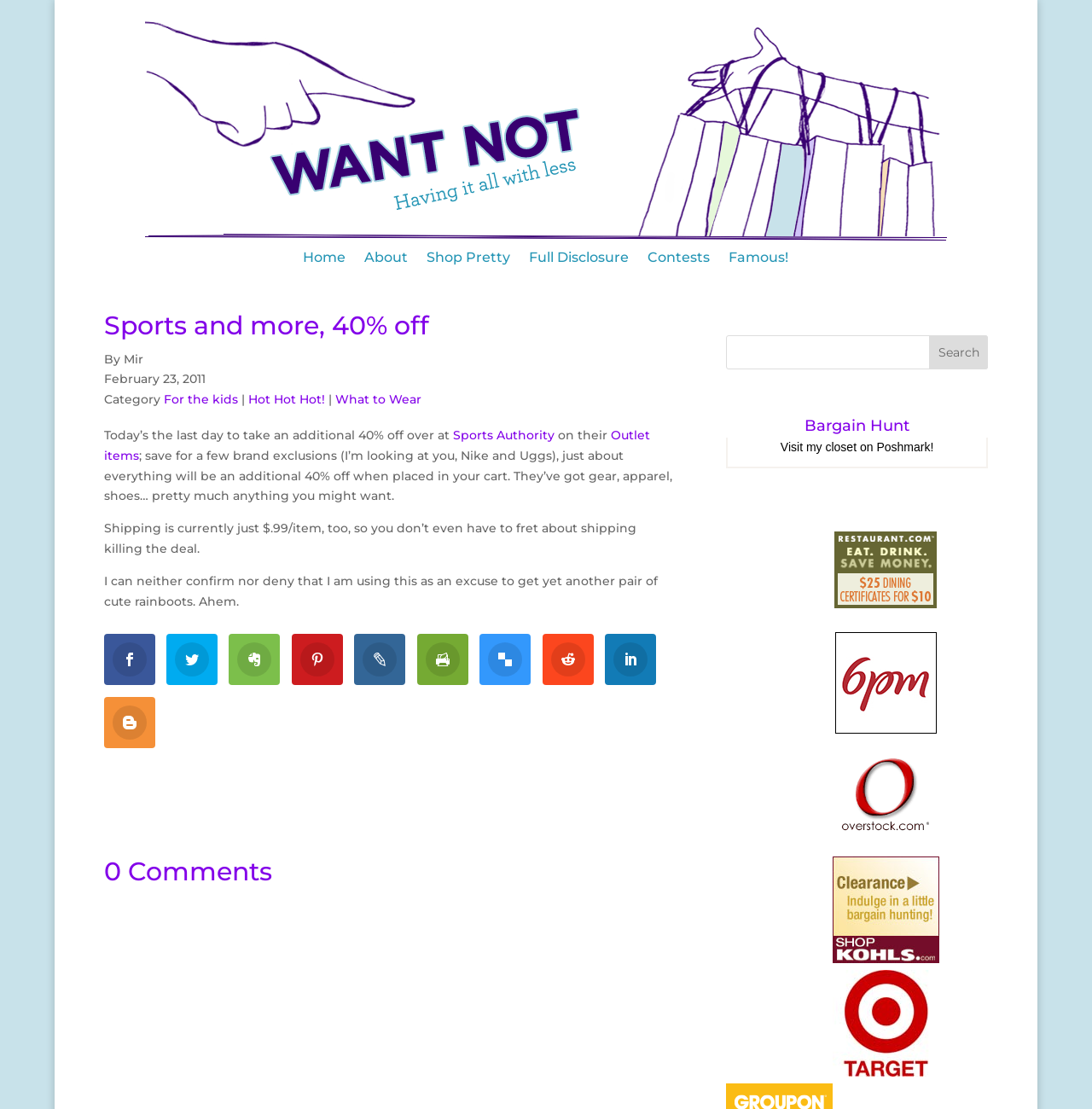Identify the bounding box coordinates for the UI element that matches this description: "Visit my closet on Poshmark!".

[0.715, 0.397, 0.855, 0.409]